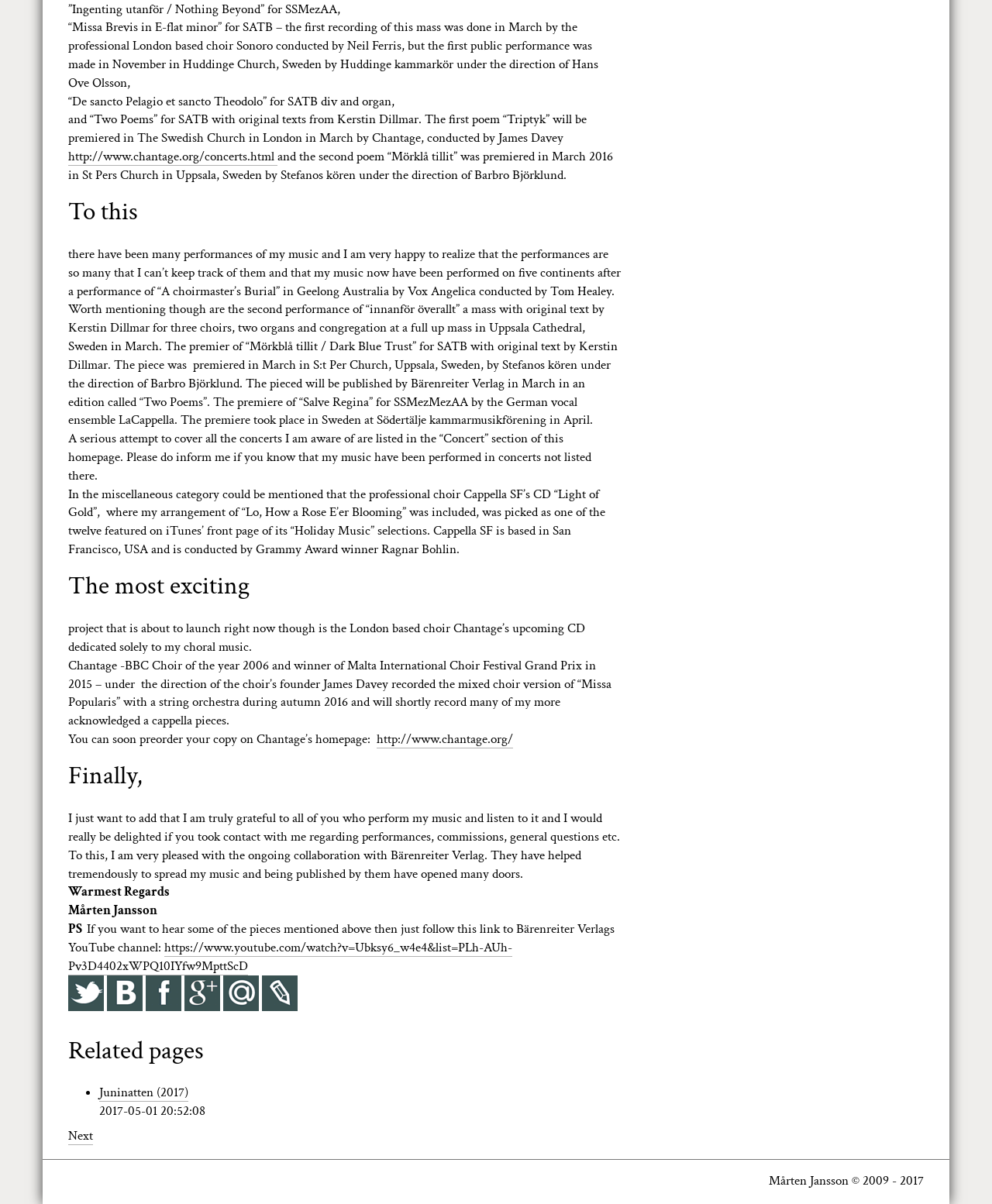Refer to the screenshot and answer the following question in detail:
What is the title of the first mentioned mass?

The first mentioned mass is 'Missa Brevis in E-flat minor' for SATB, which was recorded by the professional London-based choir Sonoro conducted by Neil Ferris in March.